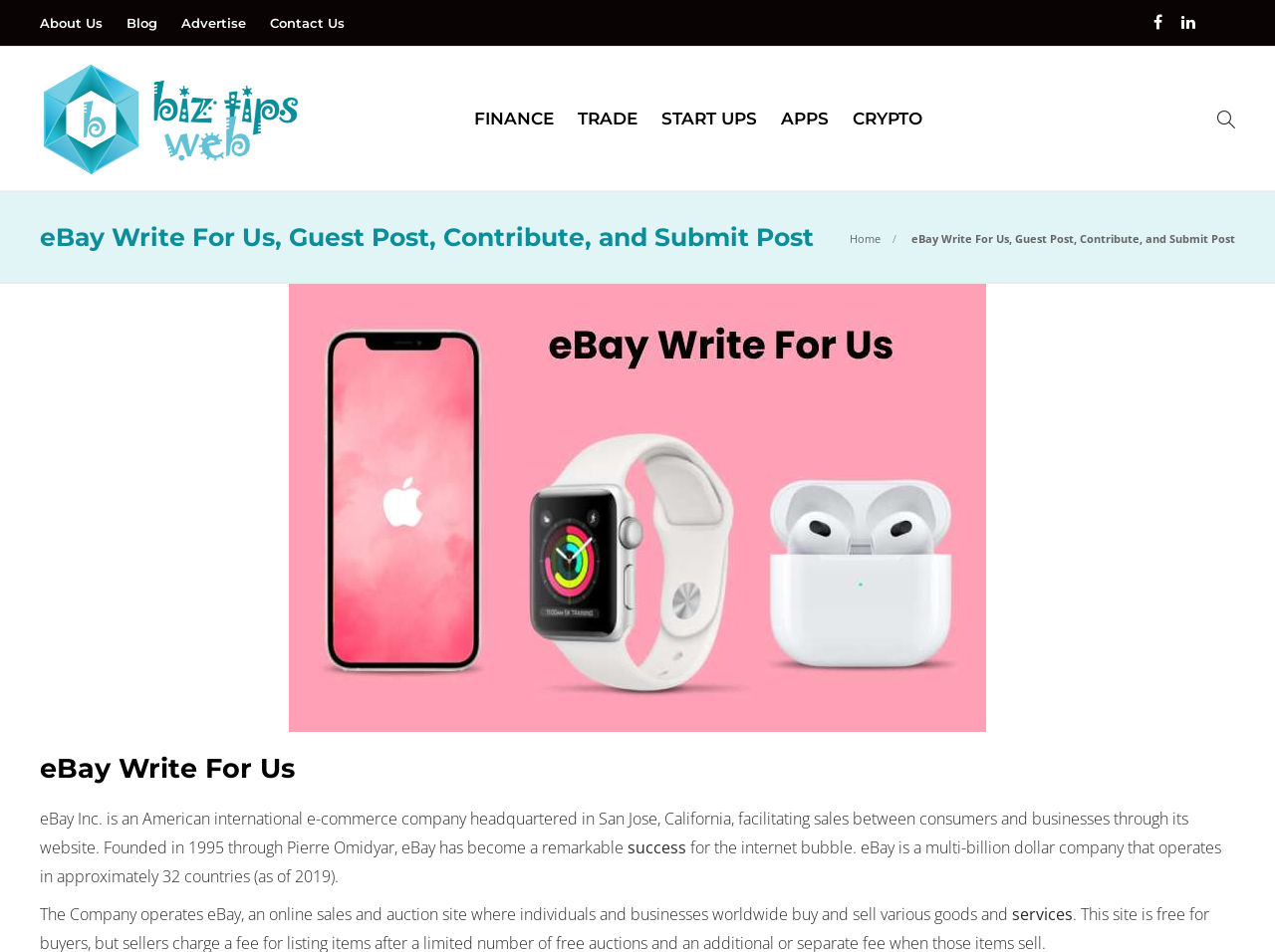Given the element description 2 months ago, specify the bounding box coordinates of the corresponding UI element in the format (top-left x, top-left y, bottom-right x, bottom-right y). All values must be between 0 and 1.

[0.434, 0.844, 0.492, 0.859]